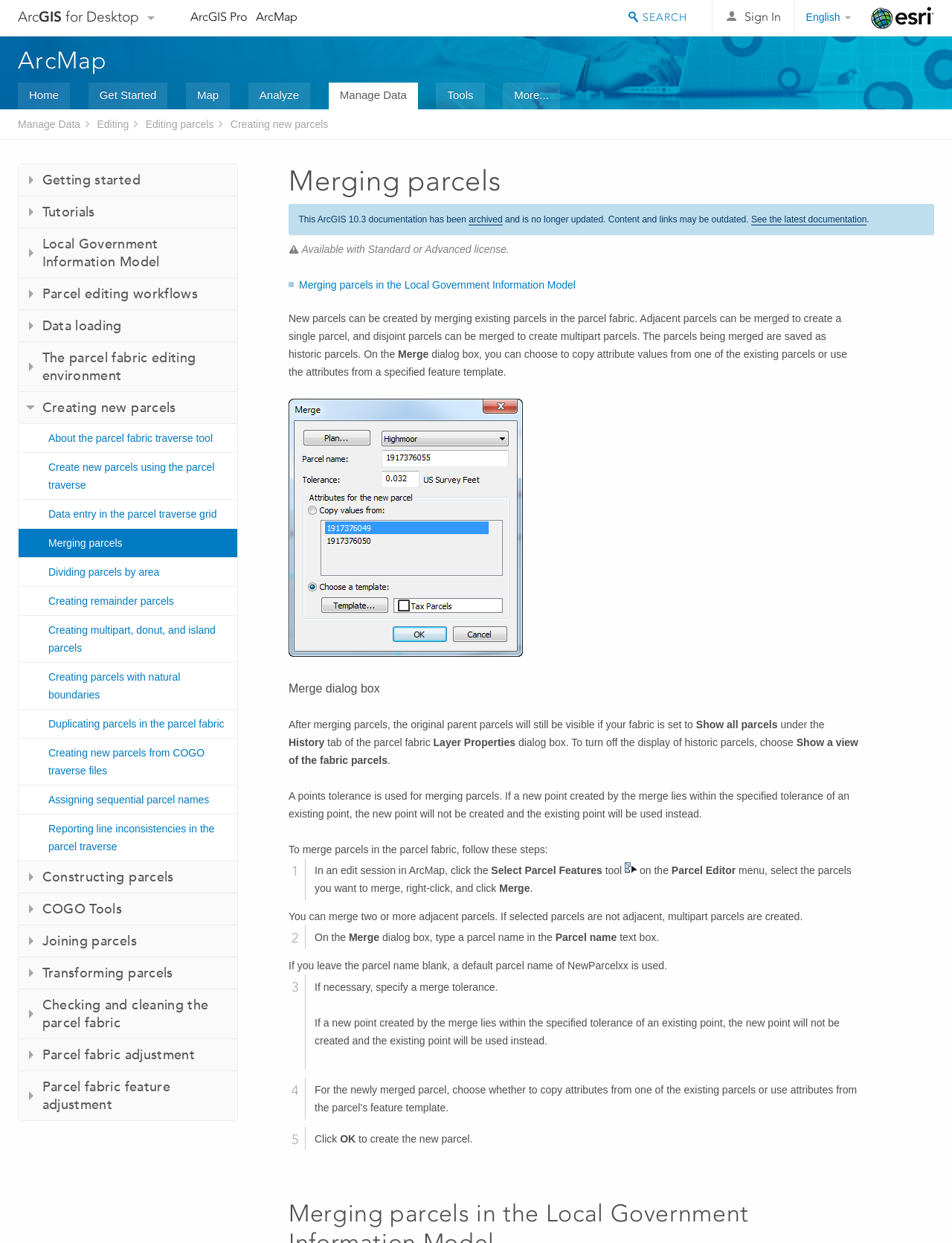What is the purpose of merging parcels?
Using the visual information, answer the question in a single word or phrase.

Create new parcels